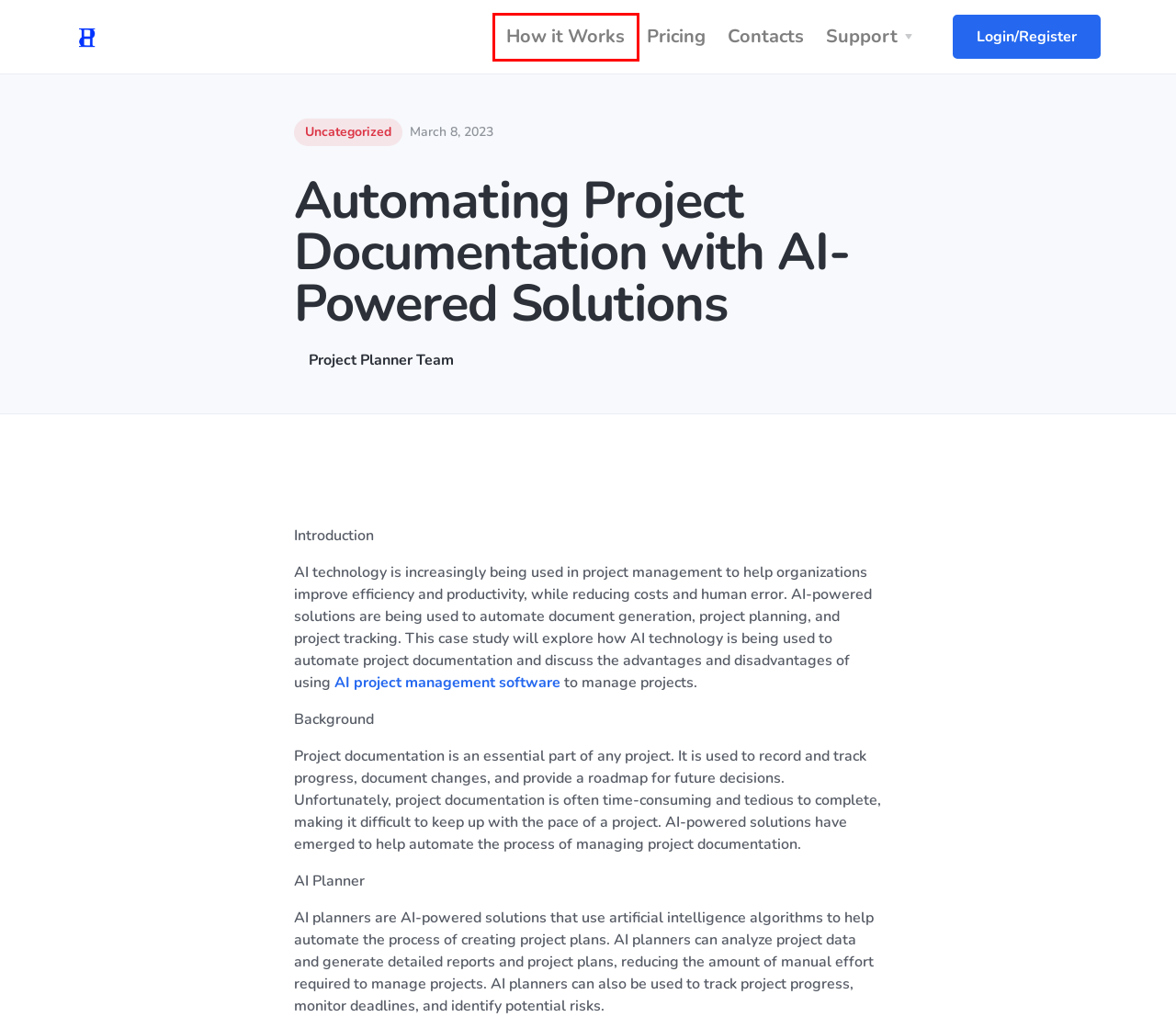After examining the screenshot of a webpage with a red bounding box, choose the most accurate webpage description that corresponds to the new page after clicking the element inside the red box. Here are the candidates:
A. Optimizing Project Delivery with AI-Powered Decision Support – Project Planner
B. Pricing – Project Planner
C. How it works – Project Planner
D. Automating Project Scheduling with AI-powered Planning Tools – Project Planner
E. Project Planner Team – Project Planner
F. Contact – Project Planner
G. Ai Project Planner -             Login
H. Uncategorized – Project Planner

C